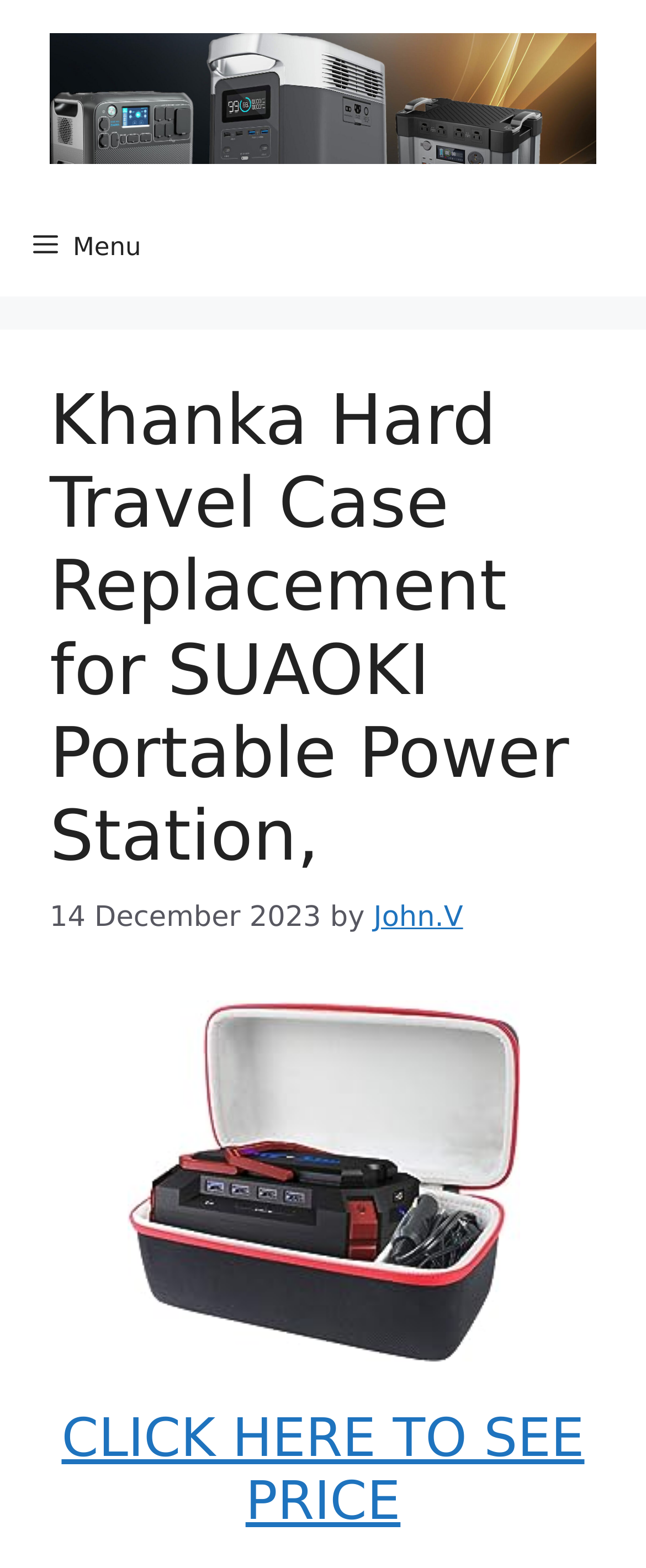Given the element description "CLICK HERE TO SEE PRICE", identify the bounding box of the corresponding UI element.

[0.095, 0.896, 0.905, 0.977]